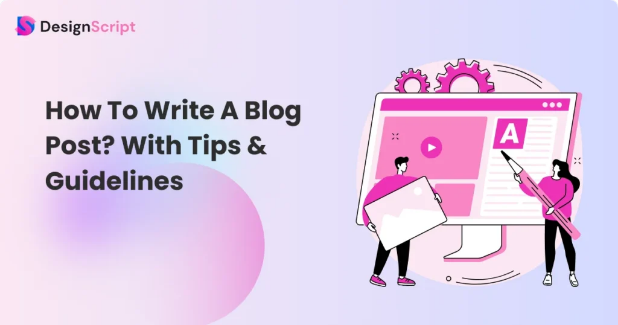From the image, can you give a detailed response to the question below:
How many individuals are depicted in the illustration?

The caption describes the illustration as featuring two individuals depicted in a modern style, one actively engaging with the screen and the other holding a document or a tablet, representing collaboration and the dynamic nature of blogging.